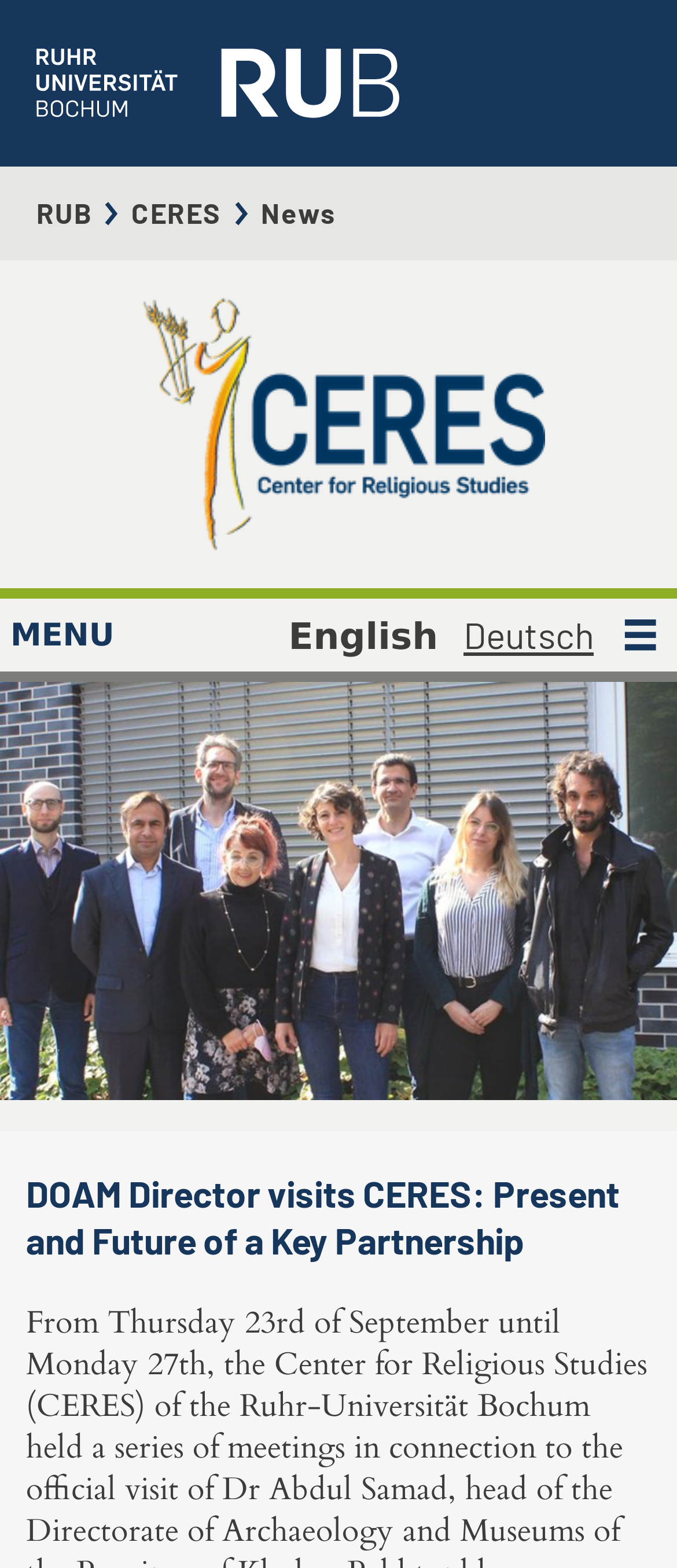Identify the bounding box for the described UI element. Provide the coordinates in (top-left x, top-left y, bottom-right x, bottom-right y) format with values ranging from 0 to 1: parent_node: English Deutsch aria-label="MENU"

[0.892, 0.382, 1.0, 0.429]